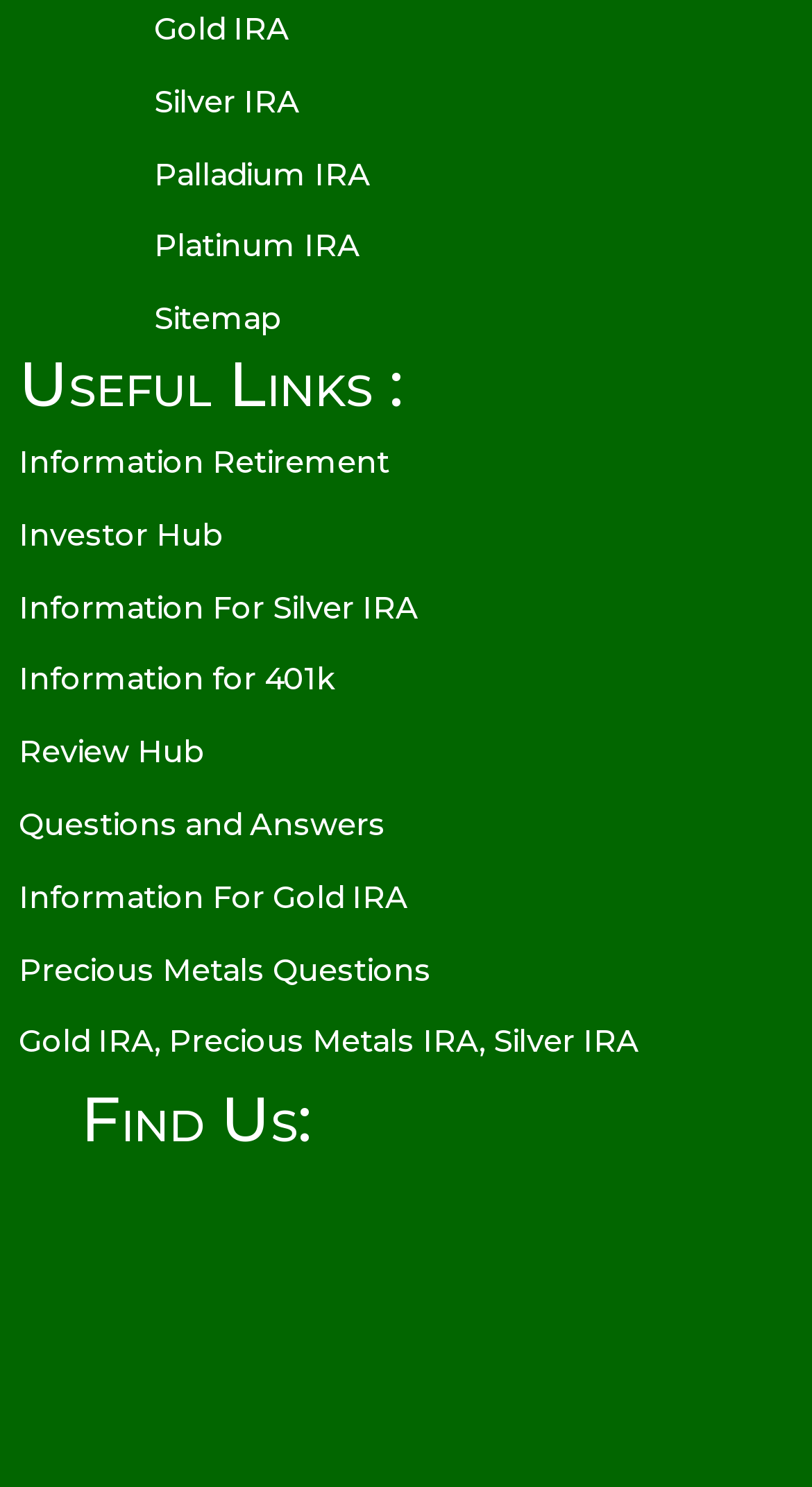Identify the bounding box of the HTML element described as: "Reinstate the Discord".

None